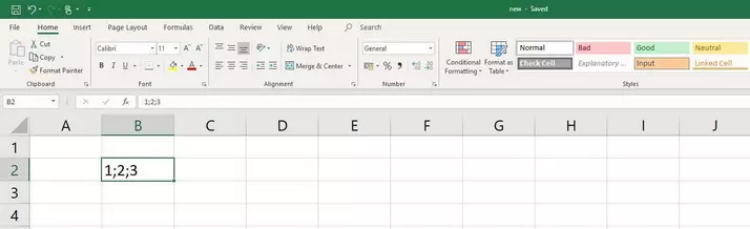Paint a vivid picture with your description of the image.

The image illustrates an Excel spreadsheet with a focus on cell B2, which contains the text "1;2;3". This format suggests that the values are separated by semicolons, indicating a potential scenario where the user intends to split these values into separate columns. The Excel interface is visible at the top, showcasing various tools and functions related to spreadsheet management, such as font formatting options and cell alignment settings. The user is likely preparing to utilize the "Text to Columns" feature found under the "Data" tab, as indicated by the surrounding instructional text, which explains how to separate values within a cell for better data organization.